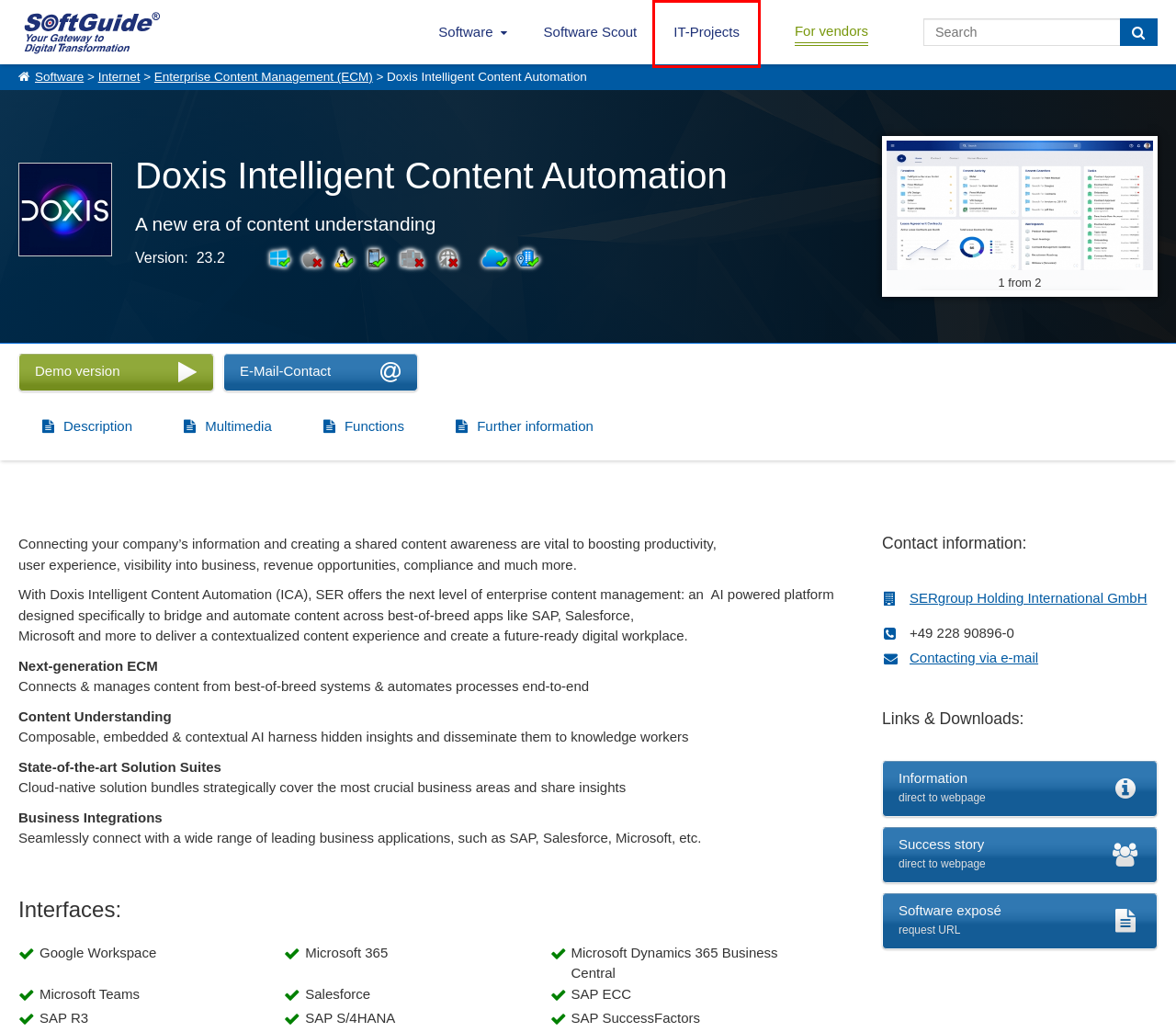Take a look at the provided webpage screenshot featuring a red bounding box around an element. Select the most appropriate webpage description for the page that loads after clicking on the element inside the red bounding box. Here are the candidates:
A. For Vendors: Software Listing - List your Software - Software Marketing
B. Enterprise Content Management (ECM) Software and Vendors
C. Knowledge Management, Information Management - Market Overview Software and Vendors
D. Mainframe-basierend
E. Business Software Market Overview! Software for Business & Nonprofit
F. Software search service by SoftGuide
G. SERgroup Holding International GmbH - Bonn
H. IT Projects and Possible Solutions!

H